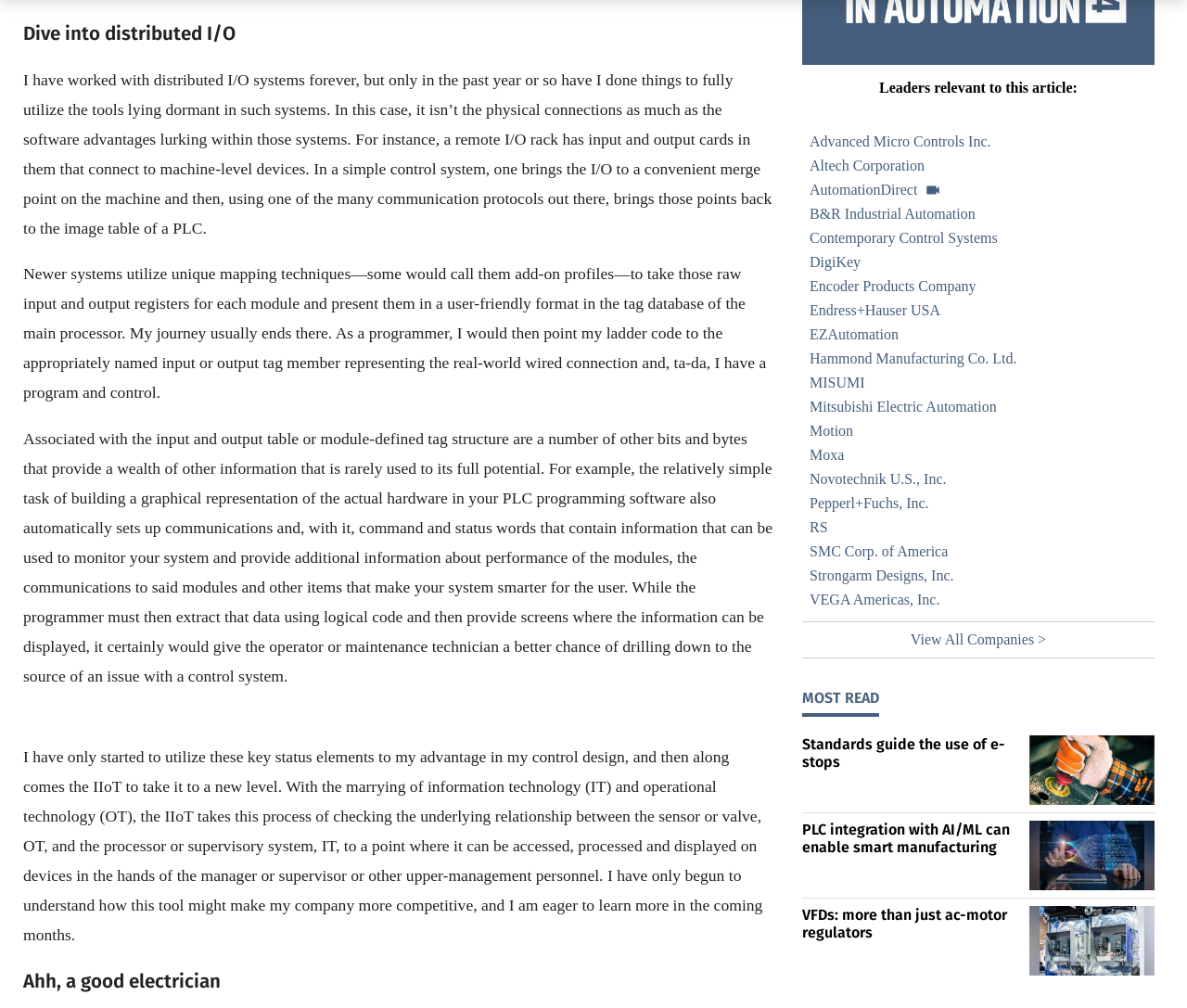What is the topic of the article with the heading 'Standards guide the use of e-stops'?
Your answer should be a single word or phrase derived from the screenshot.

E-stop standards